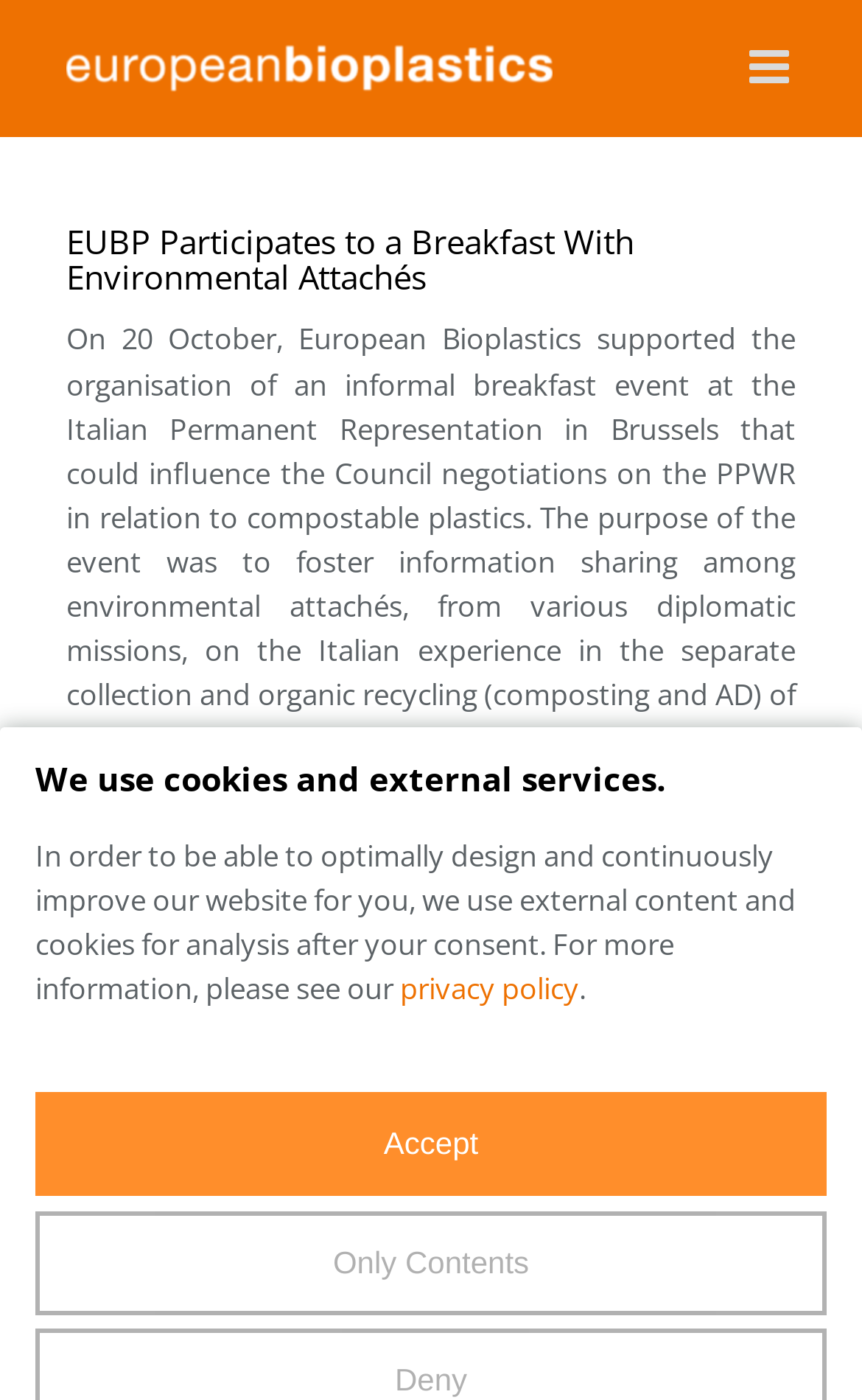Reply to the question below using a single word or brief phrase:
What is the event organized by European Bioplastics?

Breakfast event